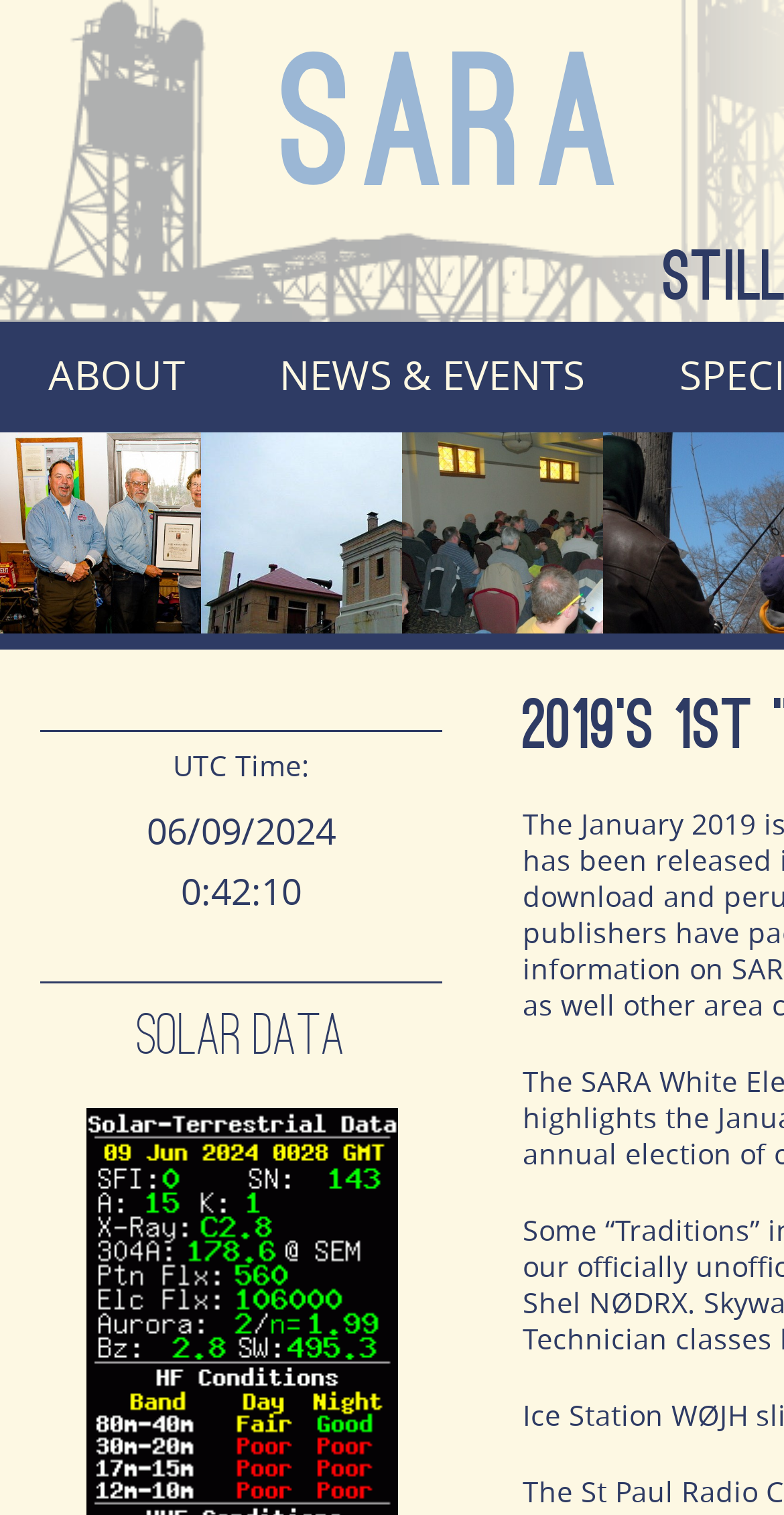Give a detailed account of the webpage.

The webpage is about SARA, with a prominent link to the organization's name at the top center of the page. Below the SARA link, there are three main navigation links: "ABOUT" on the left, "NEWS & EVENTS" on the right, and an empty space in between.

On the left side of the page, there are three images stacked vertically, showcasing different events or activities related to SARA. The top image is of the "2018 WØTBC Memorial Award-NØDRX", the middle image is of "Split Rock Lighthouse 2012", and the bottom image is of "SARA Does Skywarn".

On the right side of the page, there is a section displaying the current UTC time. The section is headed by the text "UTC Time:" and shows the current date "06/09/2024" and time "0:42:11". Below this section, there is a heading "Solar Data".

The overall layout of the page is divided into two main sections: the navigation links and the SARA logo at the top, and the images and UTC time section below.